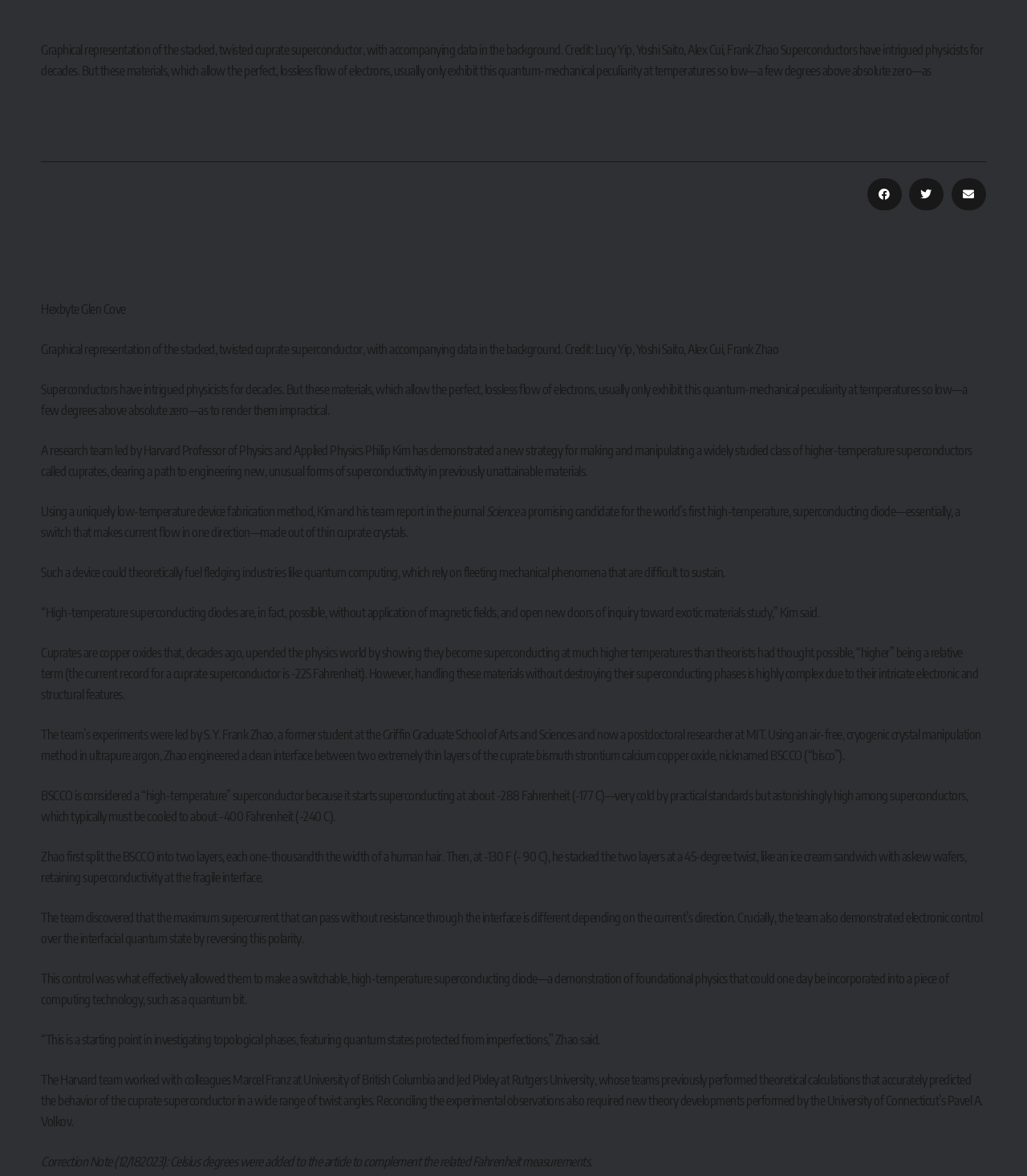Refer to the element description cuprate and identify the corresponding bounding box in the screenshot. Format the coordinates as (top-left x, top-left y, bottom-right x, bottom-right y) with values in the range of 0 to 1.

[0.328, 0.446, 0.361, 0.46]